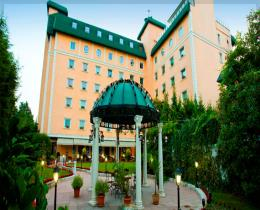Elaborate on the various elements present in the image.

The image showcases the Green Park Merter hotel, a charming six-story building characterized by its salmon-colored exterior and distinctive green roof. In the foreground, a beautiful gazebo adorned with decorative lighting is surrounded by lush greenery and potted plants, creating an inviting outdoor space. The well-manicured landscape complements the hotel's architecture, exemplifying a peaceful and serene atmosphere ideal for relaxation. The scene captures the essence of hospitality, with the hotel's features designed to provide a comfortable and enjoyable experience for guests visiting Istanbul.